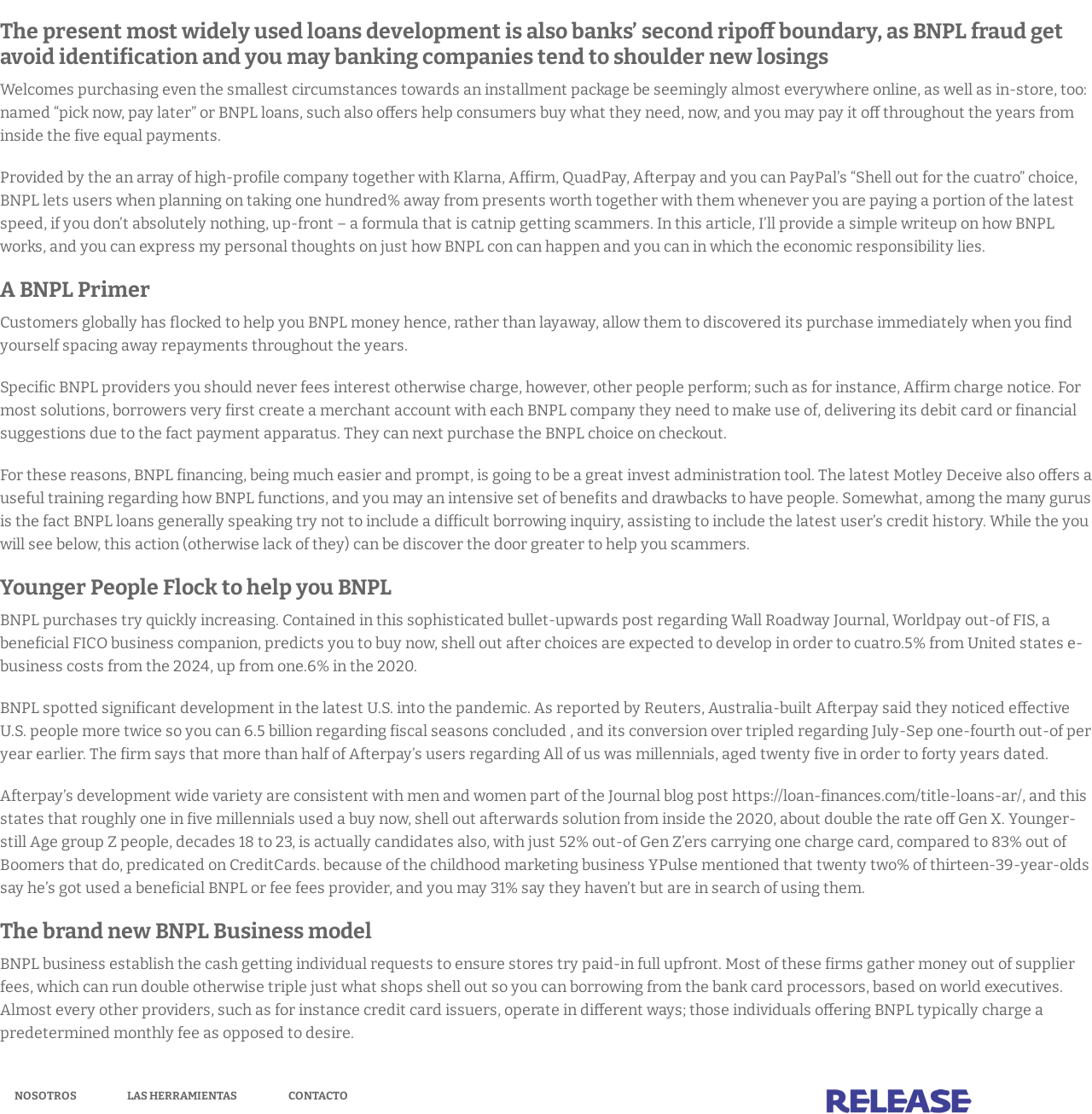How do BNPL companies make money?
Based on the visual information, provide a detailed and comprehensive answer.

According to the webpage content, BNPL companies make money by collecting fees from suppliers, which can be double or triple what stores pay to credit card processors. Some companies also charge a fixed monthly fee instead of interest.